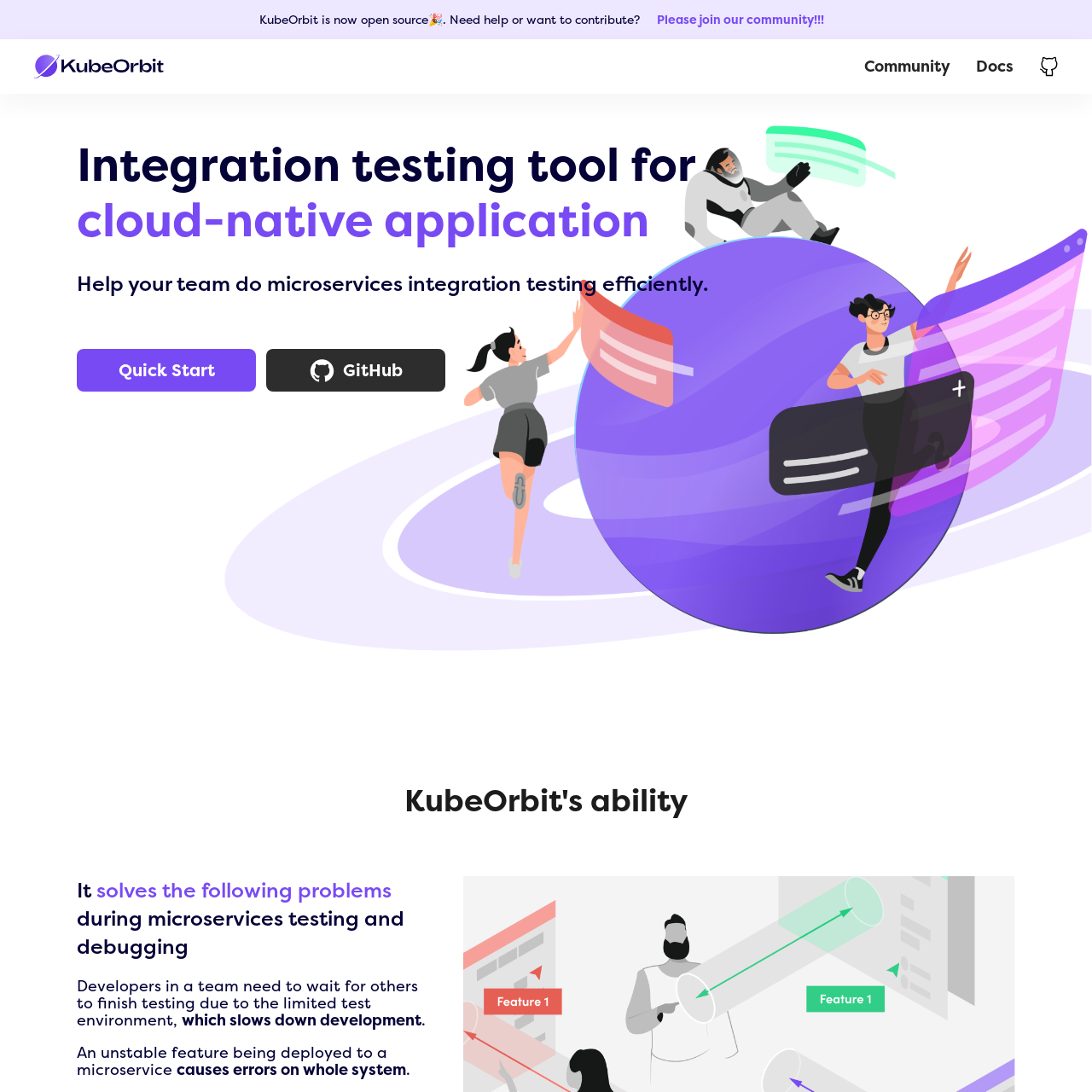Where can I find more information about KubeOrbit?
Use the information from the image to give a detailed answer to the question.

The link 'Docs' at the top right corner of the webpage suggests that it is a resource where I can find more information about KubeOrbit.